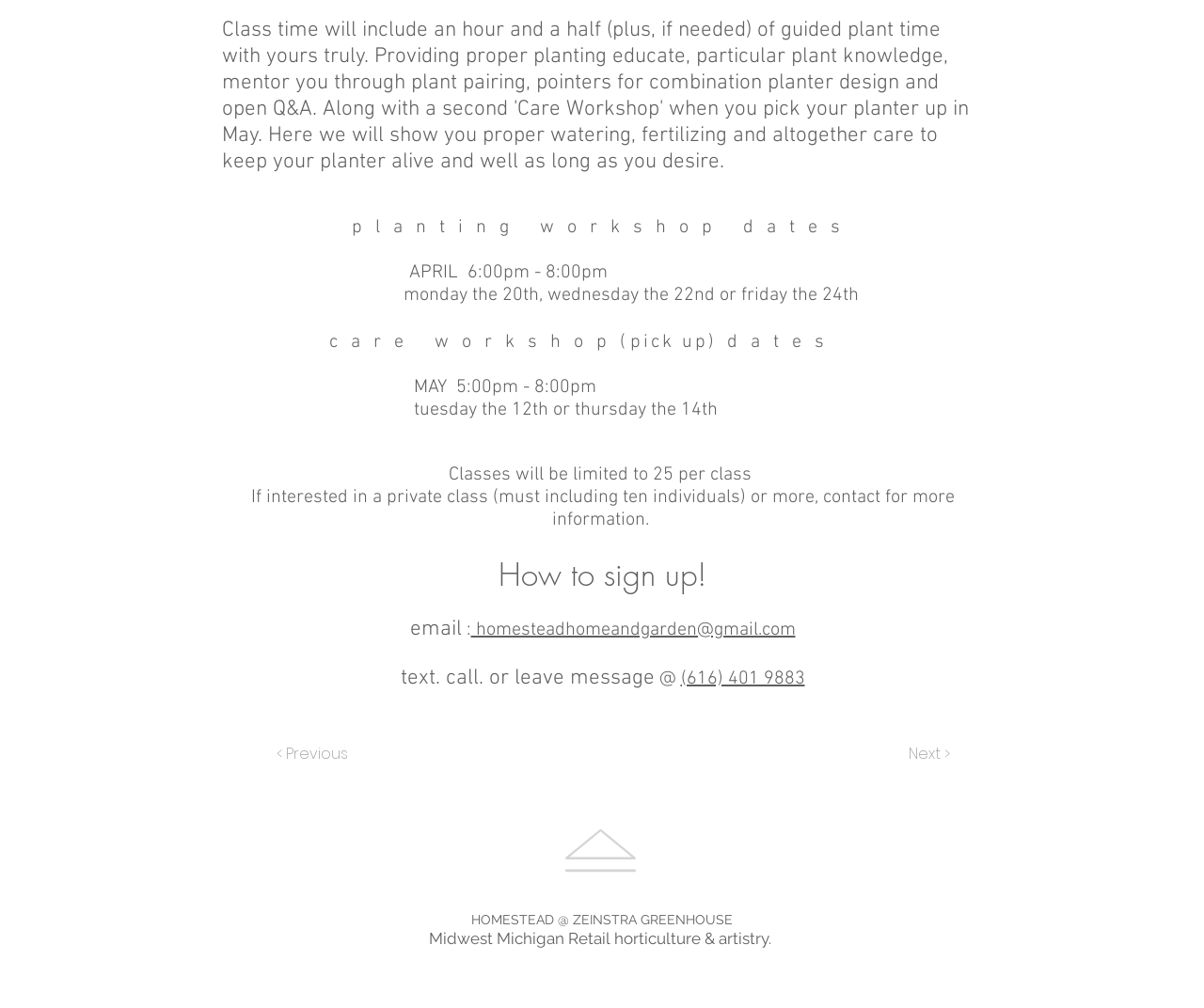Look at the image and write a detailed answer to the question: 
What is the topic of the planting workshop?

Based on the text 'care workshop' and the context of the webpage, it can be inferred that the topic of the planting workshop is care.